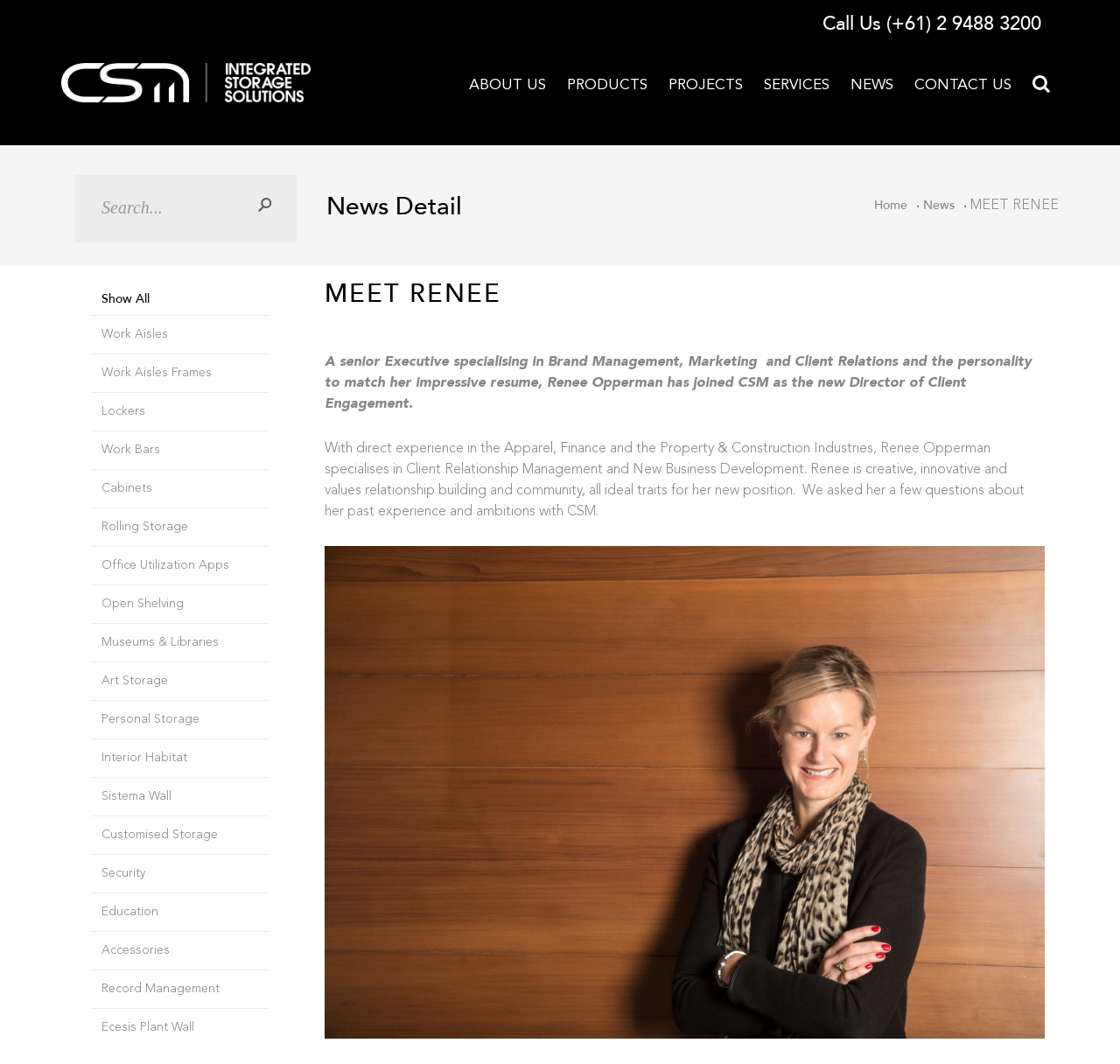Return the bounding box coordinates of the UI element that corresponds to this description: "Office Utilization Apps". The coordinates must be given as four float numbers in the range of 0 and 1, [left, top, right, bottom].

[0.081, 0.514, 0.24, 0.549]